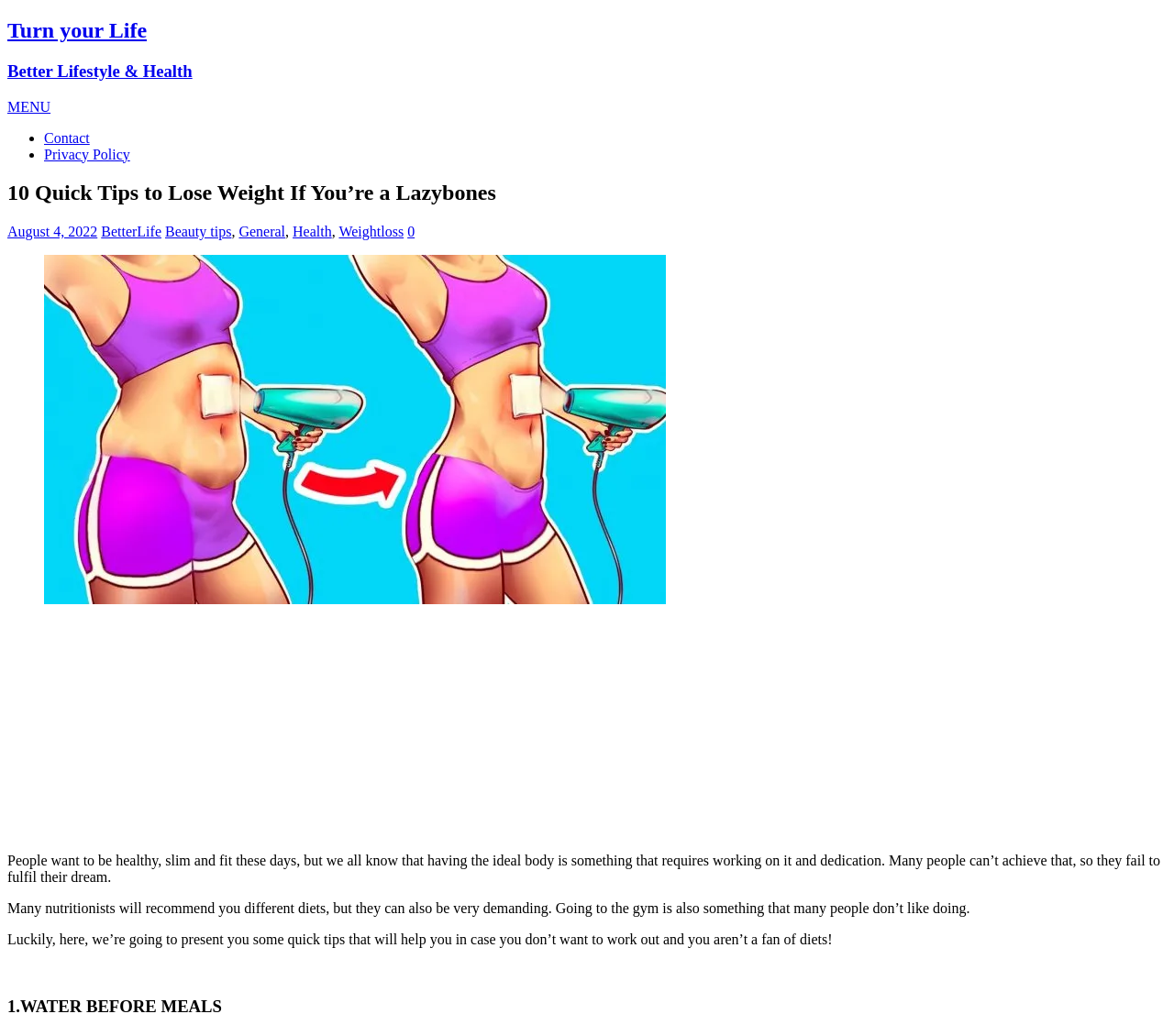Could you specify the bounding box coordinates for the clickable section to complete the following instruction: "Click on the 'Weightloss' tag"?

[0.289, 0.216, 0.344, 0.231]